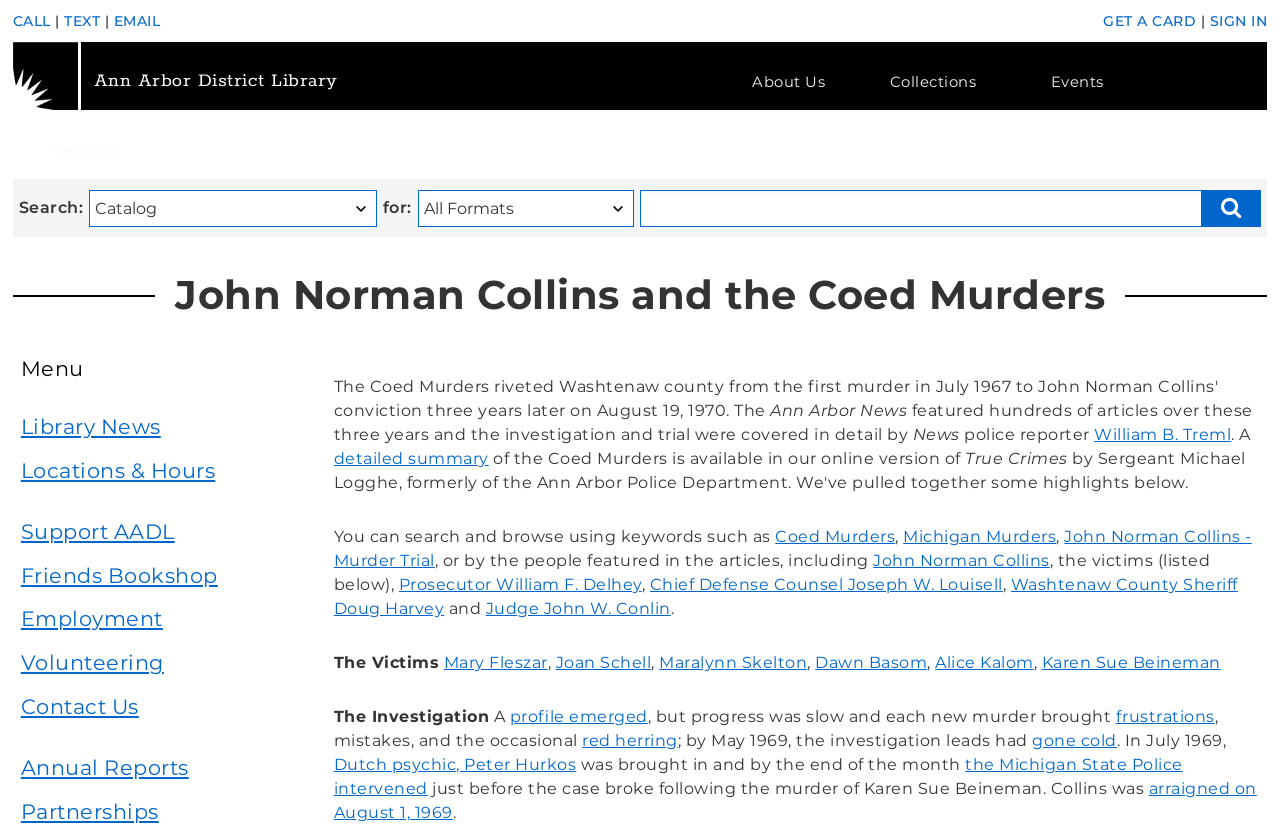What is the name of the police reporter mentioned on the webpage?
From the screenshot, supply a one-word or short-phrase answer.

William B. Treml